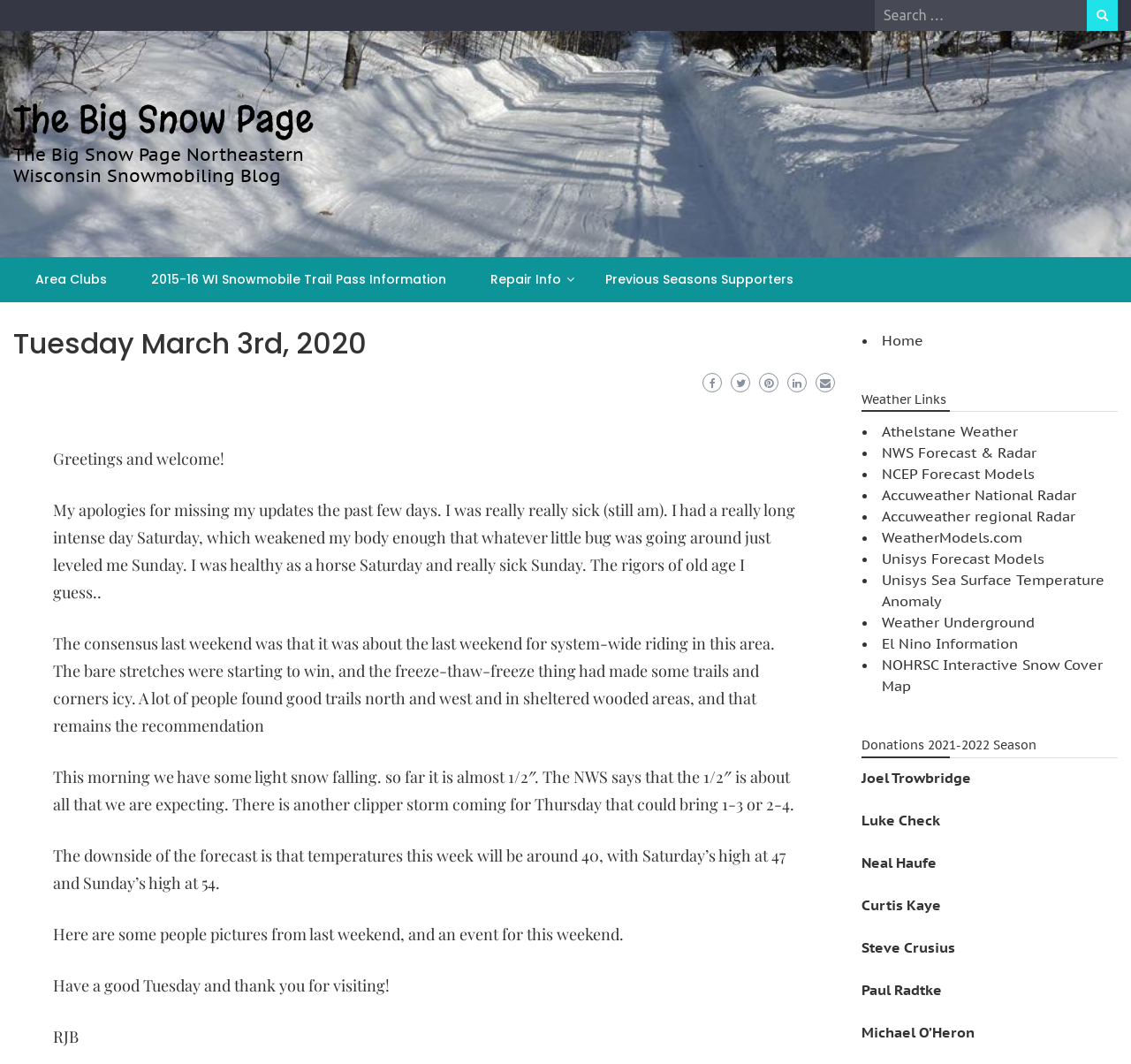Please determine the bounding box coordinates for the element that should be clicked to follow these instructions: "View Weather Links".

[0.762, 0.37, 0.988, 0.387]